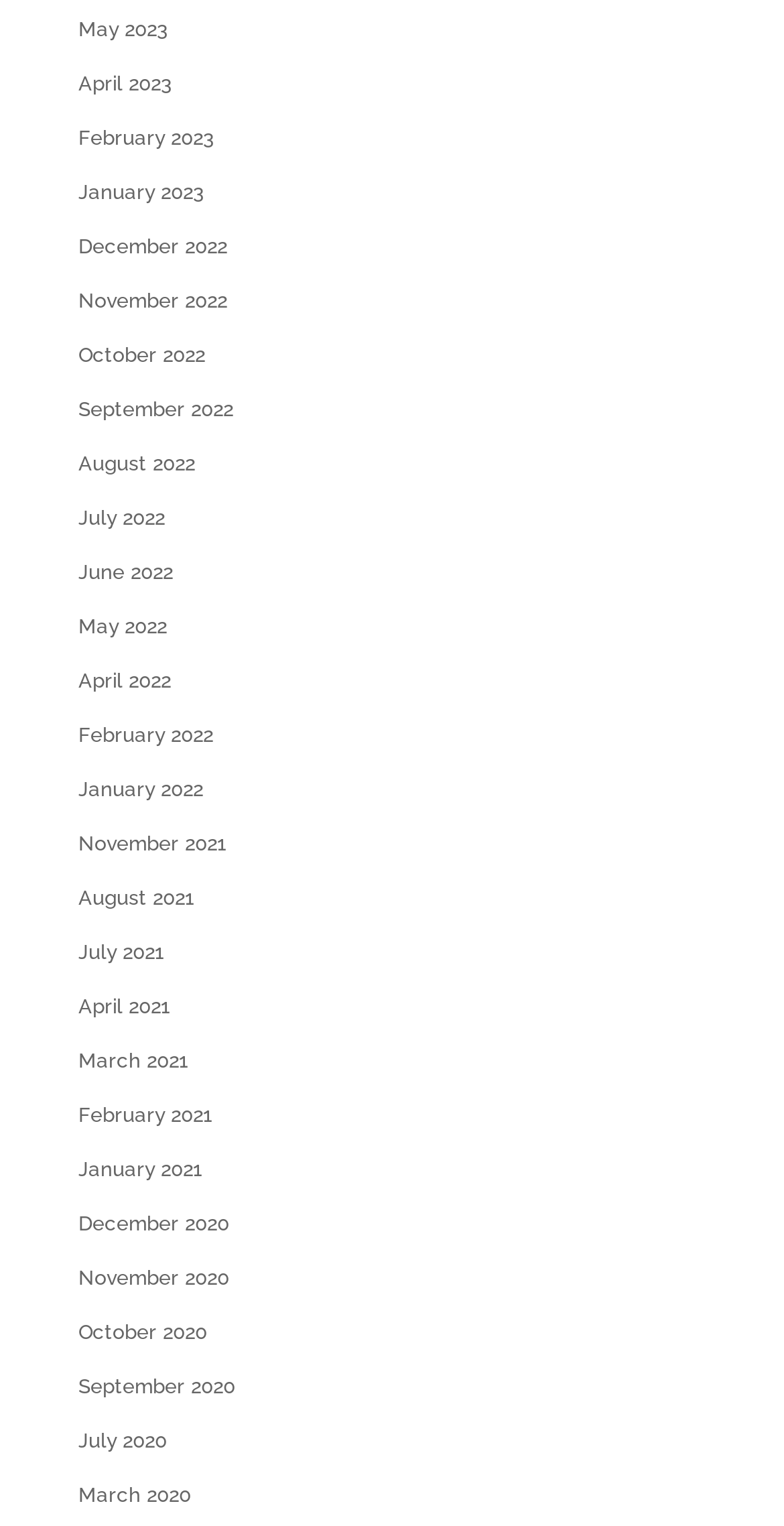Identify the bounding box coordinates for the region to click in order to carry out this instruction: "access March 2020". Provide the coordinates using four float numbers between 0 and 1, formatted as [left, top, right, bottom].

[0.1, 0.972, 0.244, 0.987]